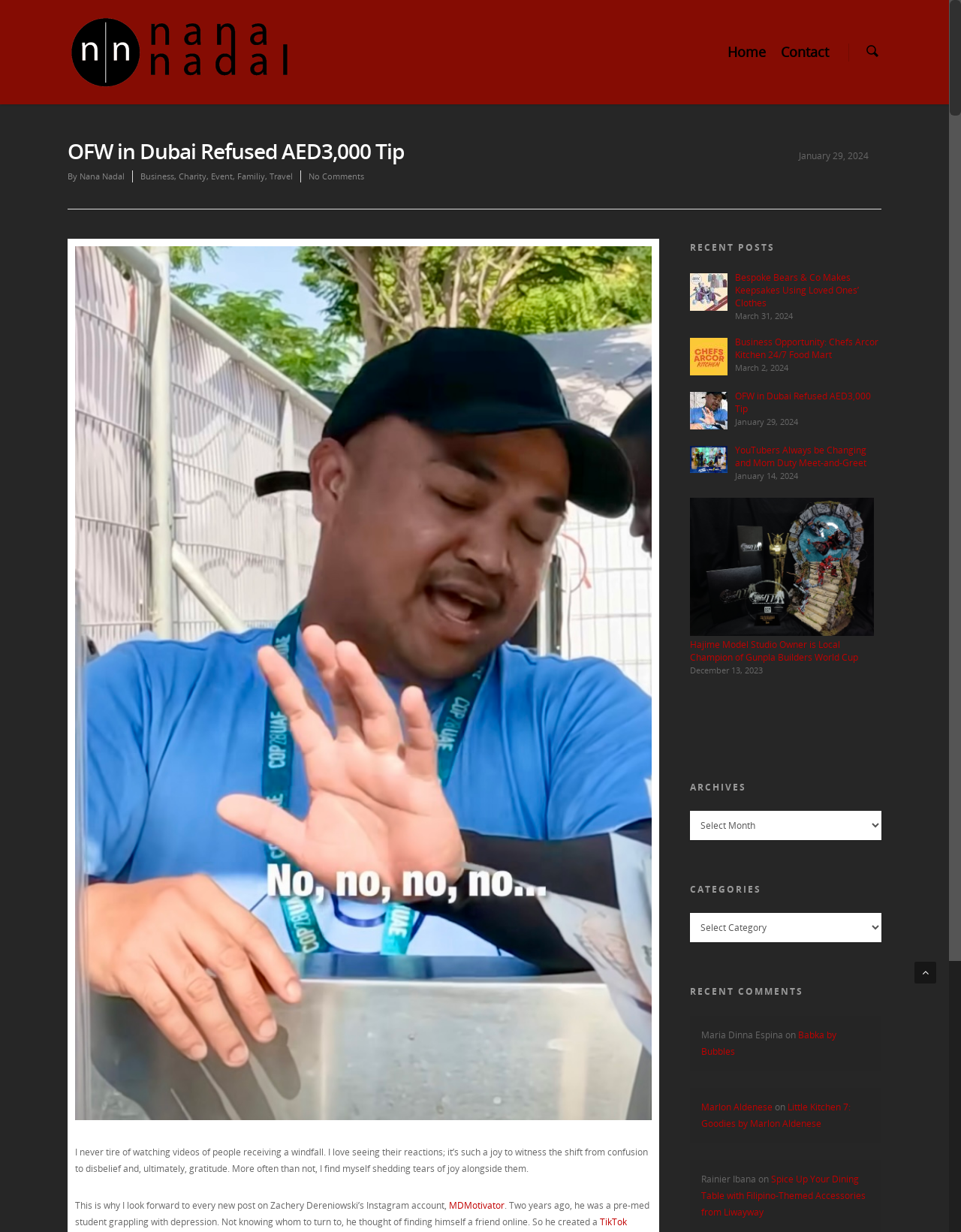Please locate the bounding box coordinates of the element that needs to be clicked to achieve the following instruction: "Check the 'RECENT COMMENTS' section". The coordinates should be four float numbers between 0 and 1, i.e., [left, top, right, bottom].

[0.718, 0.795, 0.917, 0.815]